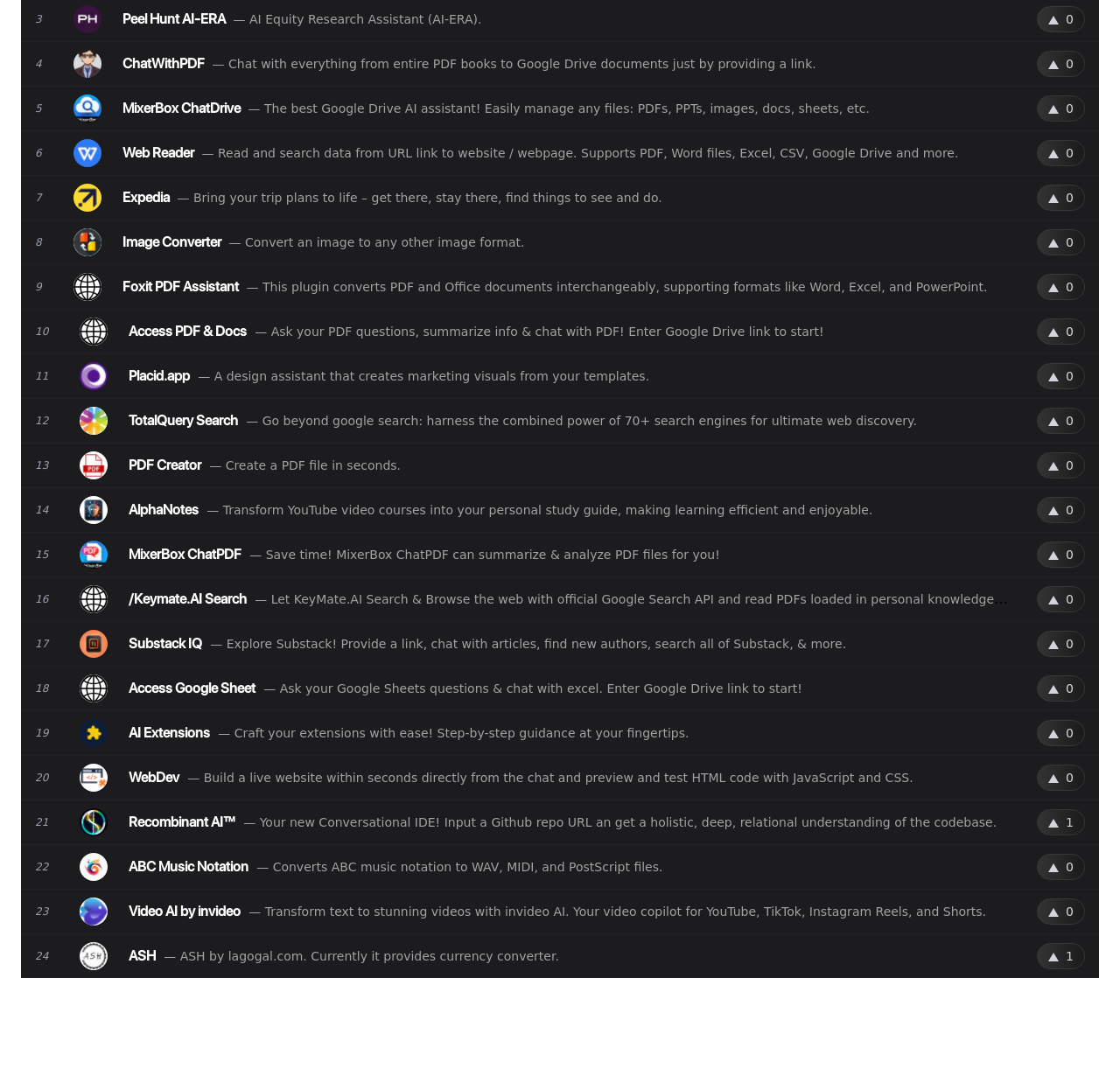Please provide the bounding box coordinates for the element that needs to be clicked to perform the following instruction: "Click on the 0 button". The coordinates should be given as four float numbers between 0 and 1, i.e., [left, top, right, bottom].

[0.92, 0.004, 0.975, 0.031]